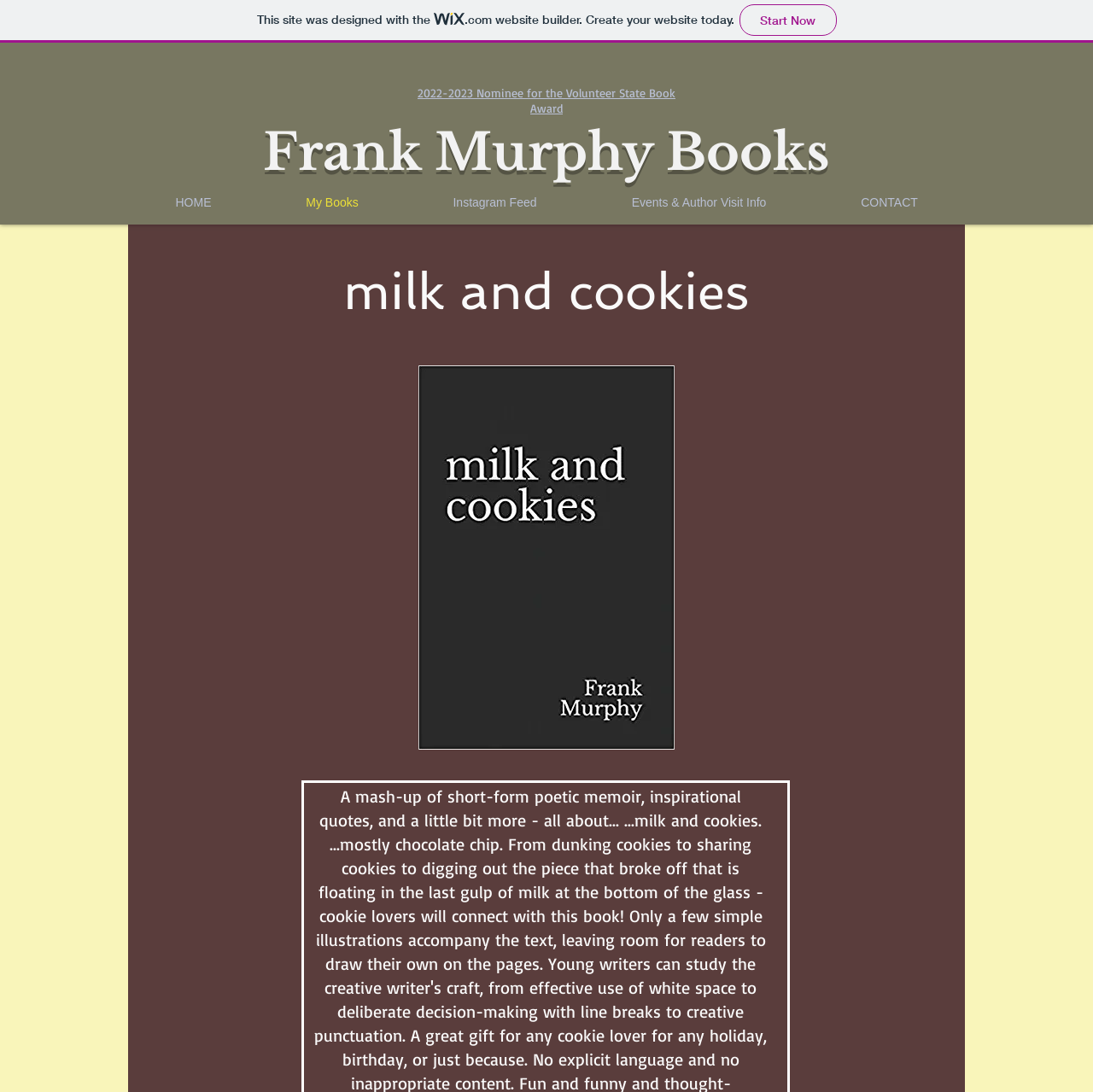Describe every aspect of the webpage comprehensively.

The webpage is titled "milk and cookies | read" and appears to be an author's website, specifically Frank Murphy's website. At the very top of the page, there is a link to Wix, the website builder, accompanied by a small Wix logo. Below this, there is a text element announcing that Frank Murphy's book is a 2022-2023 nominee for the Volunteer State Book Award.

The main content of the page is divided into two sections. On the left side, there is a navigation menu labeled "Site" with five links: "HOME", "My Books", "Instagram Feed", "Events & Author Visit Info", and "CONTACT". These links are arranged horizontally, with "HOME" on the left and "CONTACT" on the right.

On the right side of the page, there is a heading that reads "Frank Murphy Books" in a larger font size. Below this, there is another heading that reads "milk and cookies", which is likely the title of a book or a section of the website.